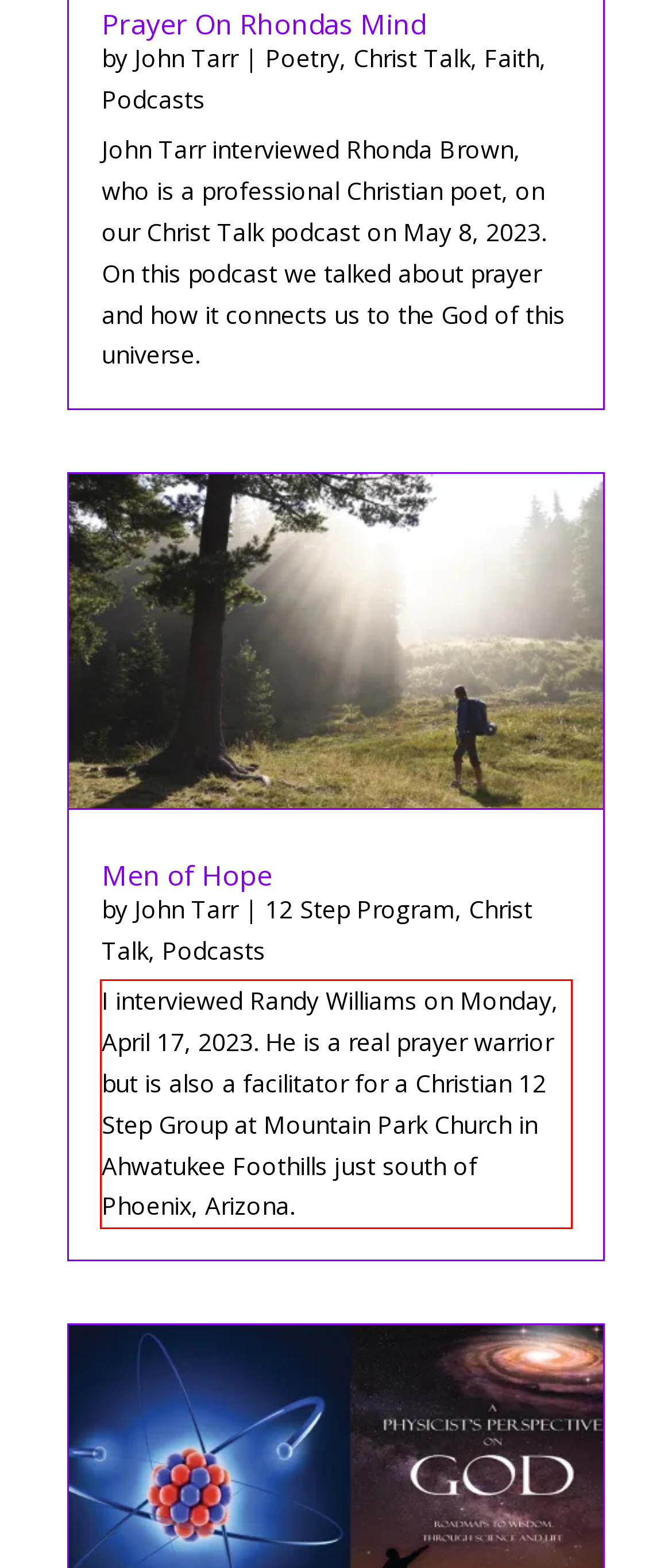Look at the webpage screenshot and recognize the text inside the red bounding box.

I interviewed Randy Williams on Monday, April 17, 2023. He is a real prayer warrior but is also a facilitator for a Christian 12 Step Group at Mountain Park Church in Ahwatukee Foothills just south of Phoenix, Arizona.